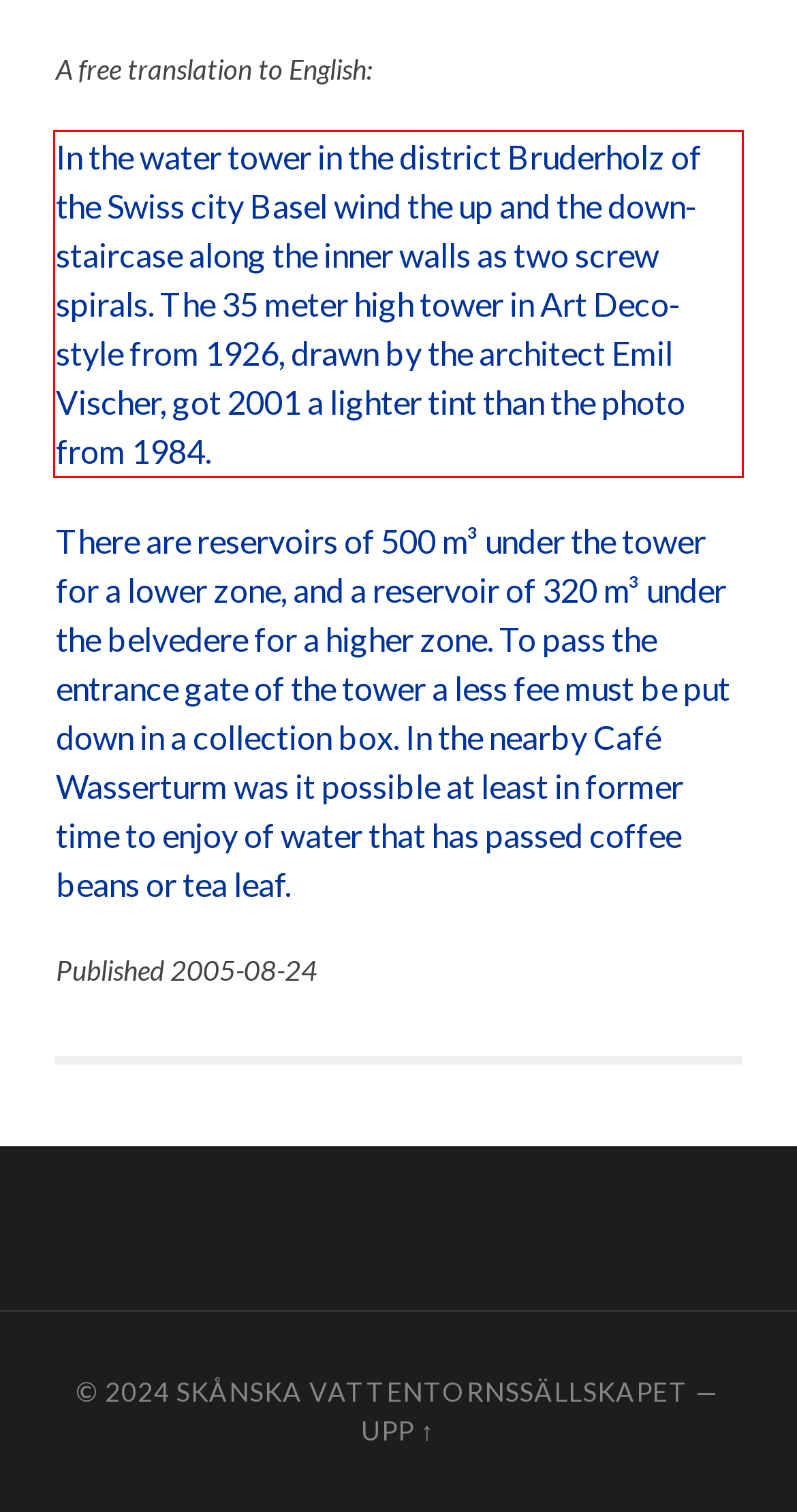Given the screenshot of a webpage, identify the red rectangle bounding box and recognize the text content inside it, generating the extracted text.

In the water tower in the district Bruderholz of the Swiss city Basel wind the up and the down-staircase along the inner walls as two screw spirals. The 35 meter high tower in Art Deco-style from 1926, drawn by the architect Emil Vischer, got 2001 a lighter tint than the photo from 1984.